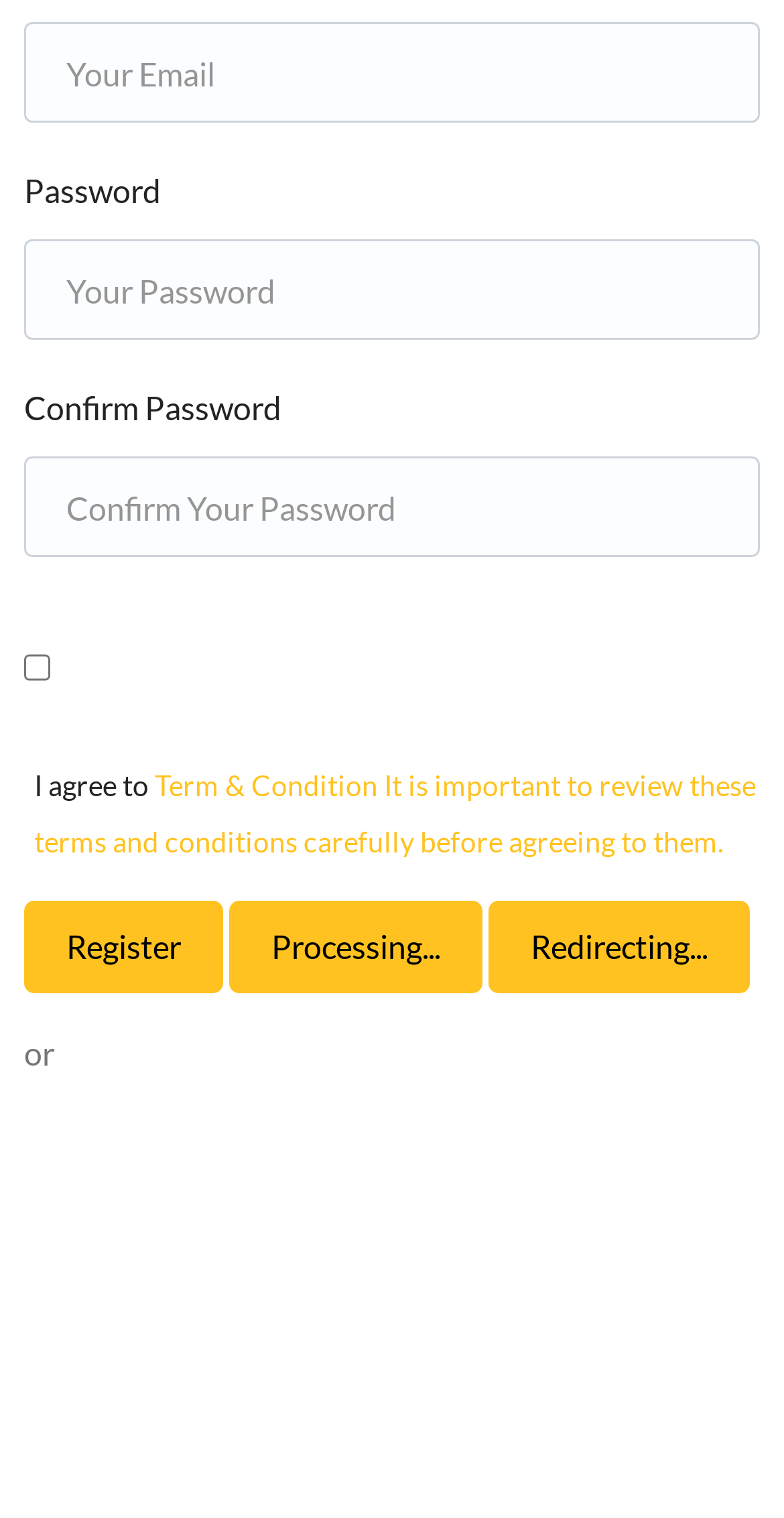How many buttons are there on the page?
Please provide a comprehensive answer to the question based on the webpage screenshot.

There are three buttons on the page: 'Register', 'Processing...', and 'Redirecting...', which suggests that the page has multiple stages of registration processing.